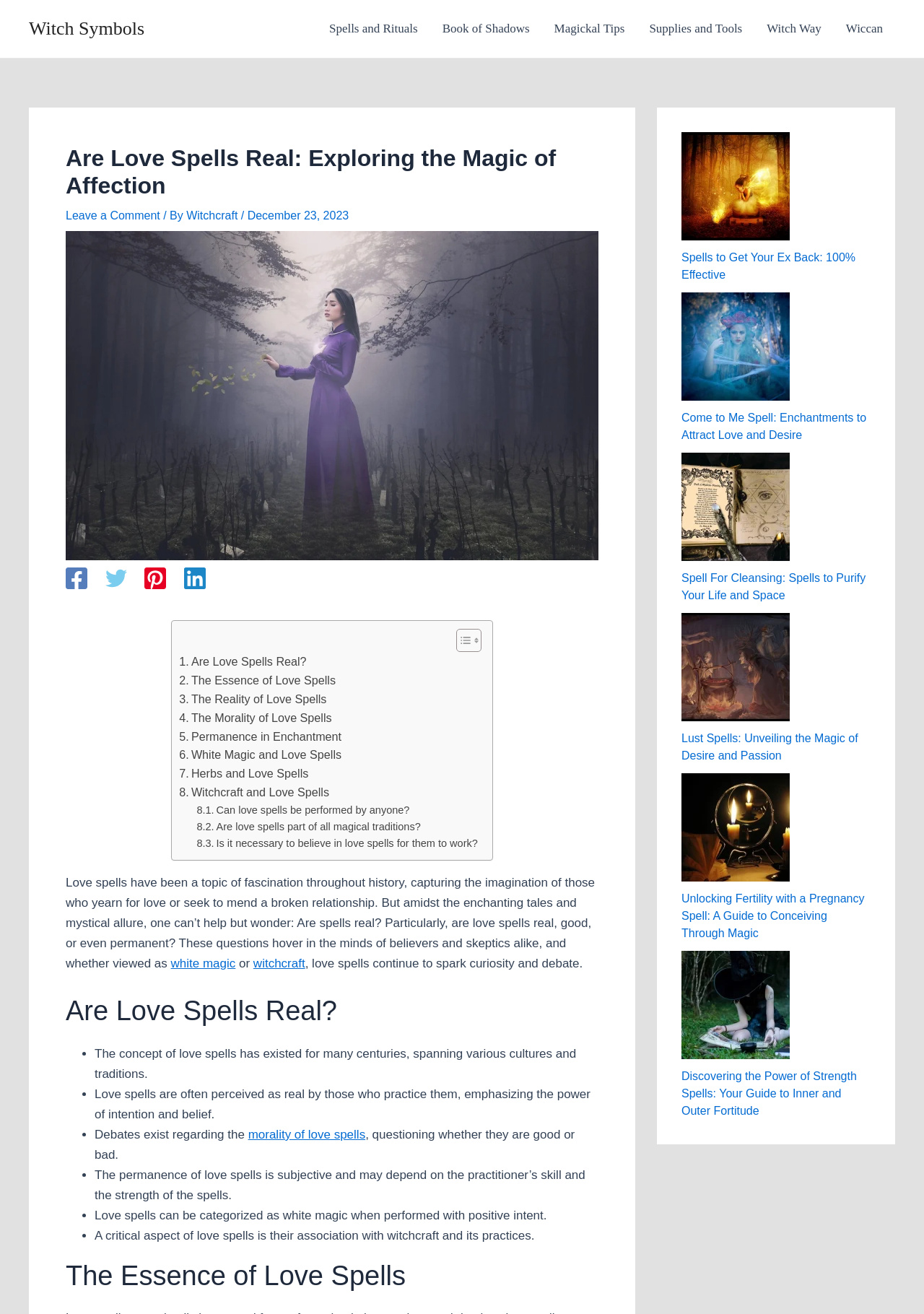Can you find the bounding box coordinates of the area I should click to execute the following instruction: "Read the article 'Are Love Spells Real: Exploring the Magic of Affection'"?

[0.071, 0.11, 0.648, 0.152]